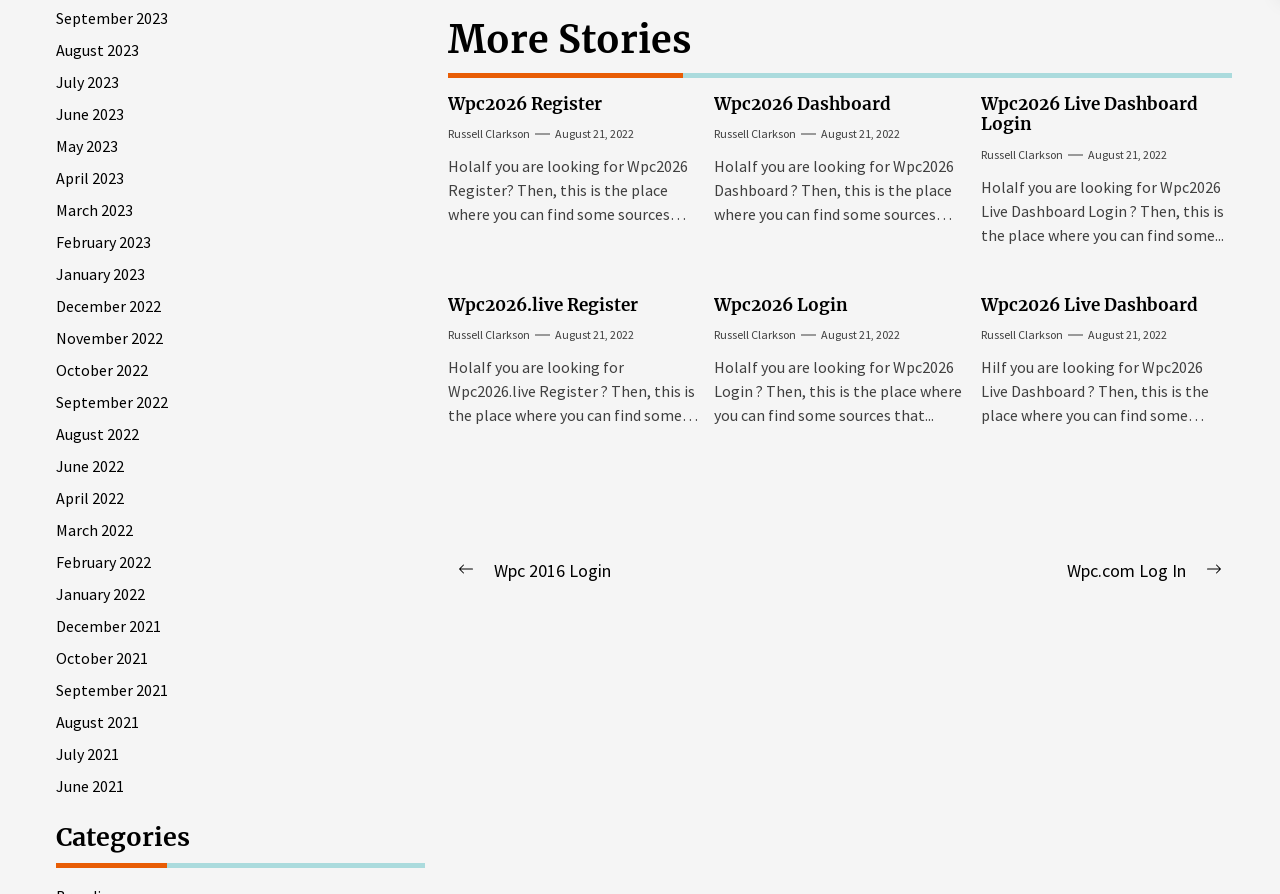Who is the author of the second article?
Look at the image and provide a detailed response to the question.

I found the author of the second article by looking at the link elements within the article elements. The second article has a link element with the text 'Russell Clarkson', which is the author of the article.